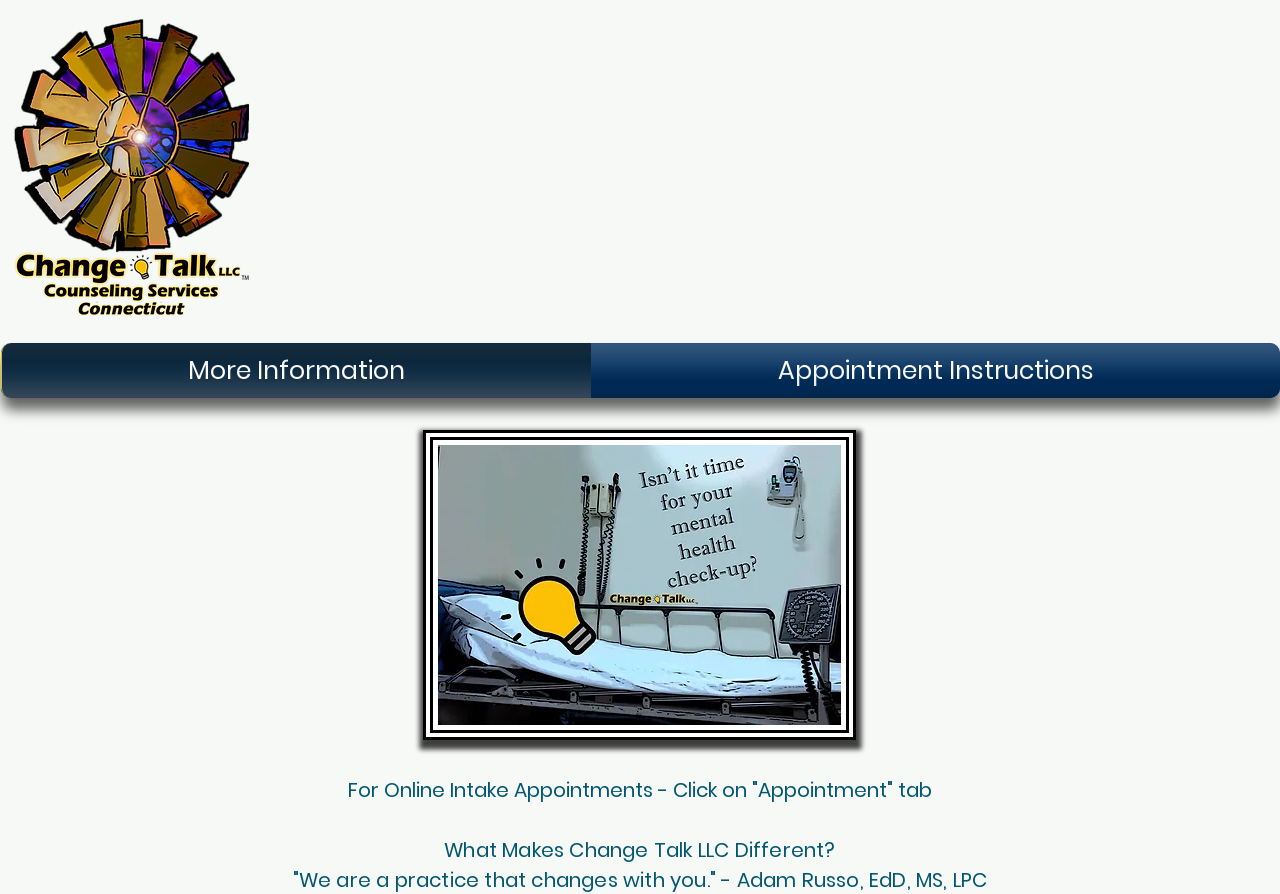Provide your answer in a single word or phrase: 
What is the company name?

Change Talk LLC